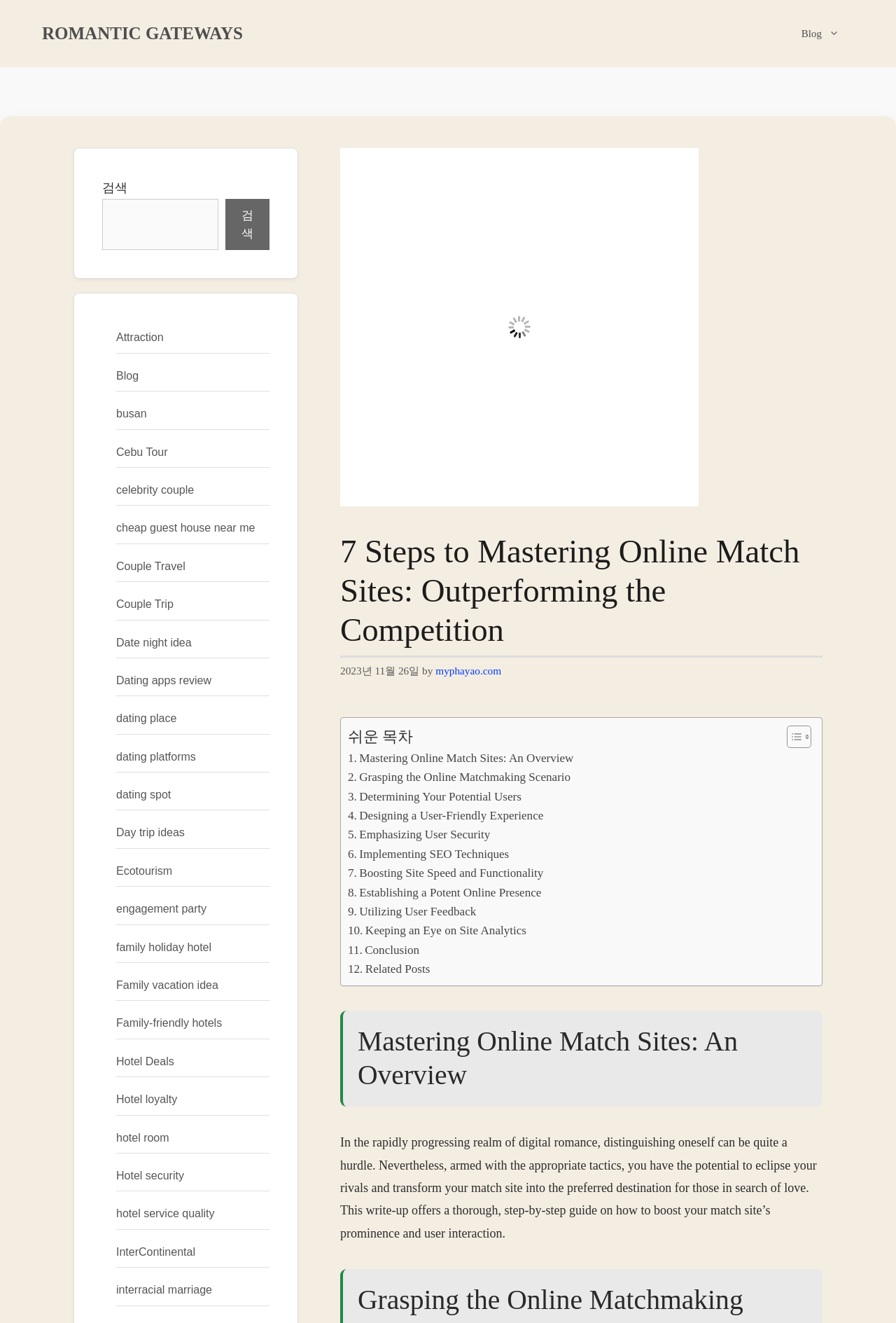Please identify the bounding box coordinates of the area that needs to be clicked to follow this instruction: "Read the 'Mastering Online Match Sites: An Overview' article".

[0.388, 0.566, 0.64, 0.58]